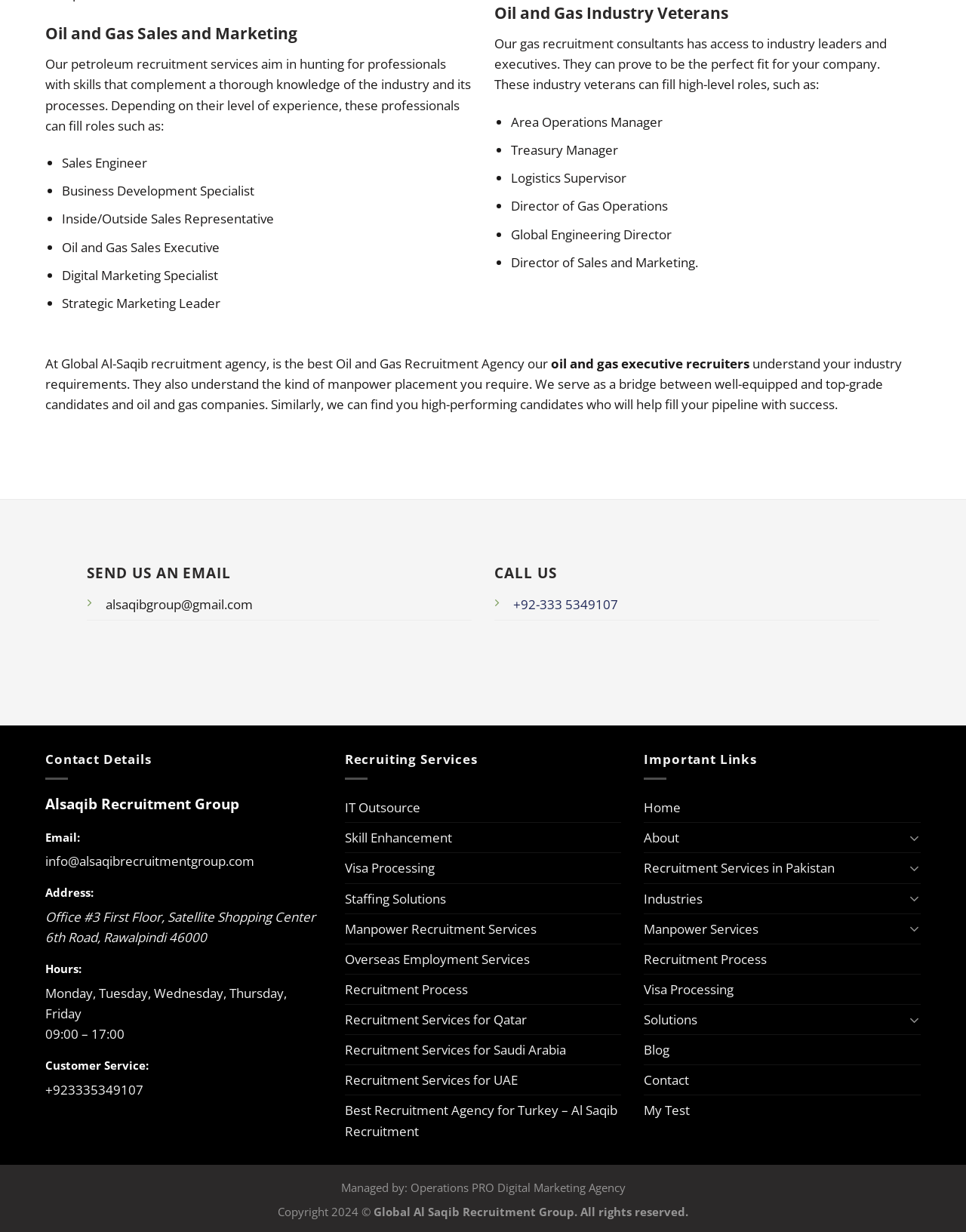Look at the image and give a detailed response to the following question: What are the working hours of the company?

The working hours of the company can be found in the 'Contact Details' section, which is located at the bottom of the webpage. The hours are listed as '09:00 – 17:00'.